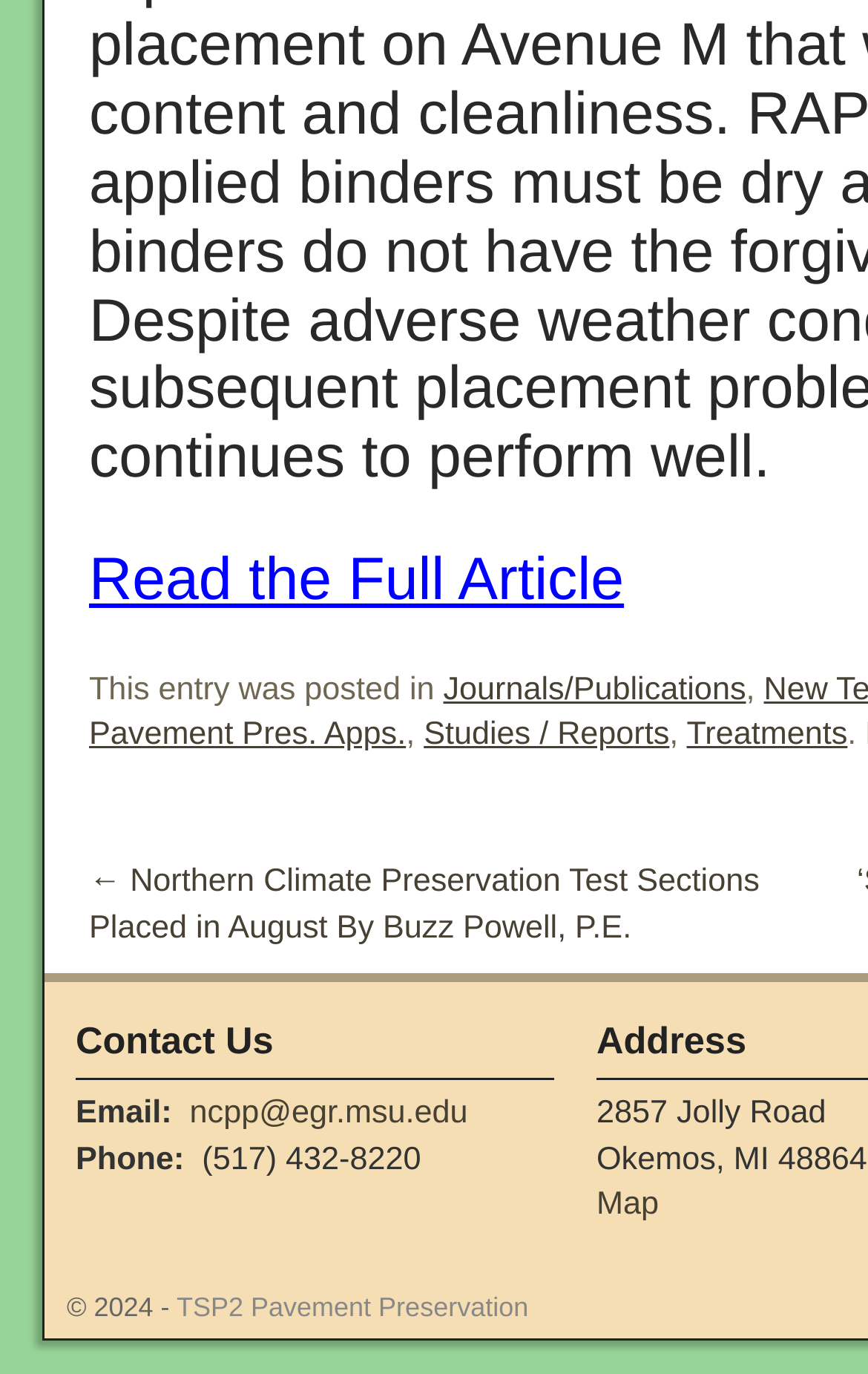Using the given element description, provide the bounding box coordinates (top-left x, top-left y, bottom-right x, bottom-right y) for the corresponding UI element in the screenshot: Read the Full Article

[0.103, 0.397, 0.719, 0.446]